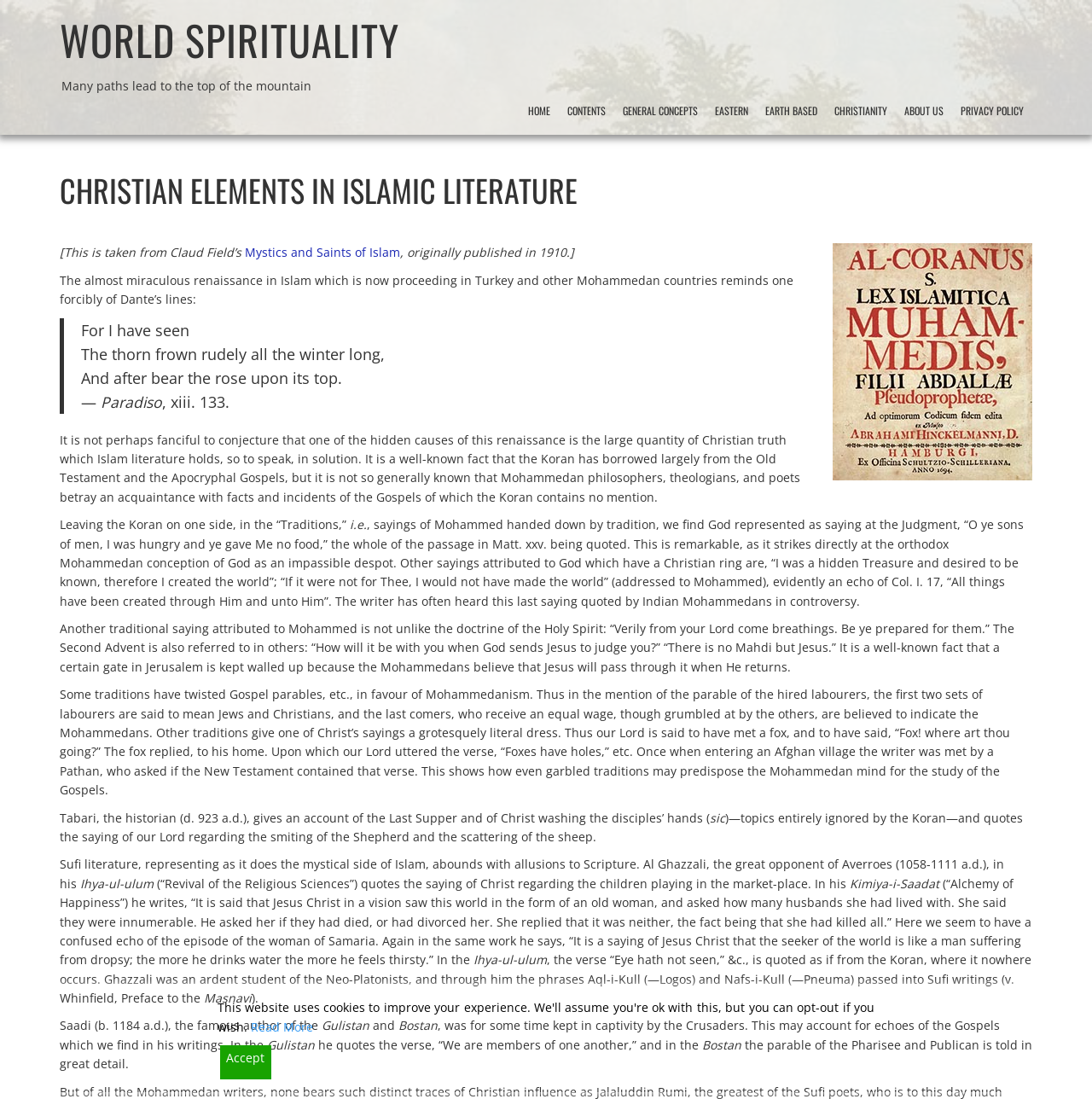Please identify the bounding box coordinates of the element on the webpage that should be clicked to follow this instruction: "Visit the homepage". The bounding box coordinates should be given as four float numbers between 0 and 1, formatted as [left, top, right, bottom].

[0.476, 0.084, 0.512, 0.118]